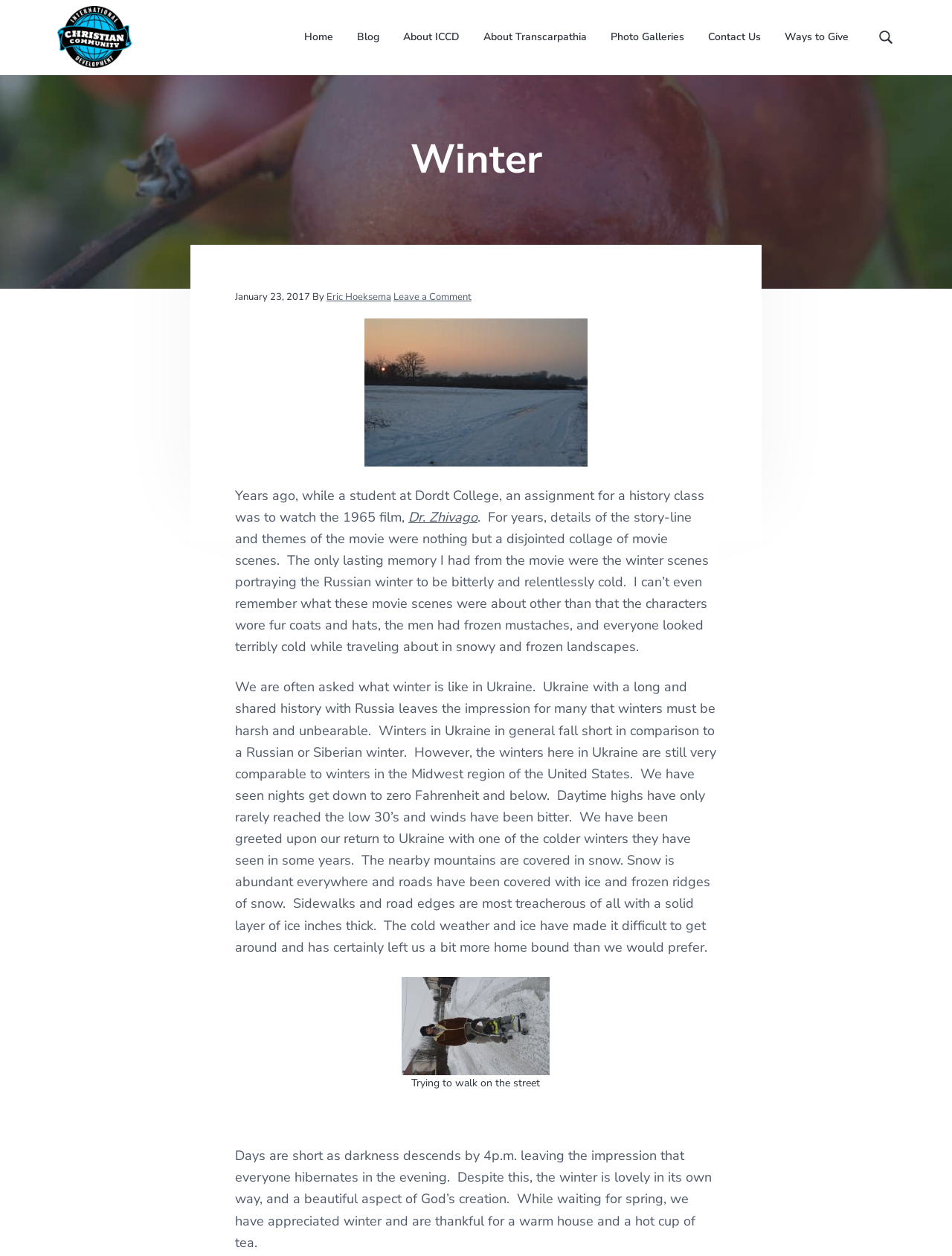Provide the bounding box coordinates of the area you need to click to execute the following instruction: "Click the 'Home' link".

[0.32, 0.023, 0.35, 0.036]